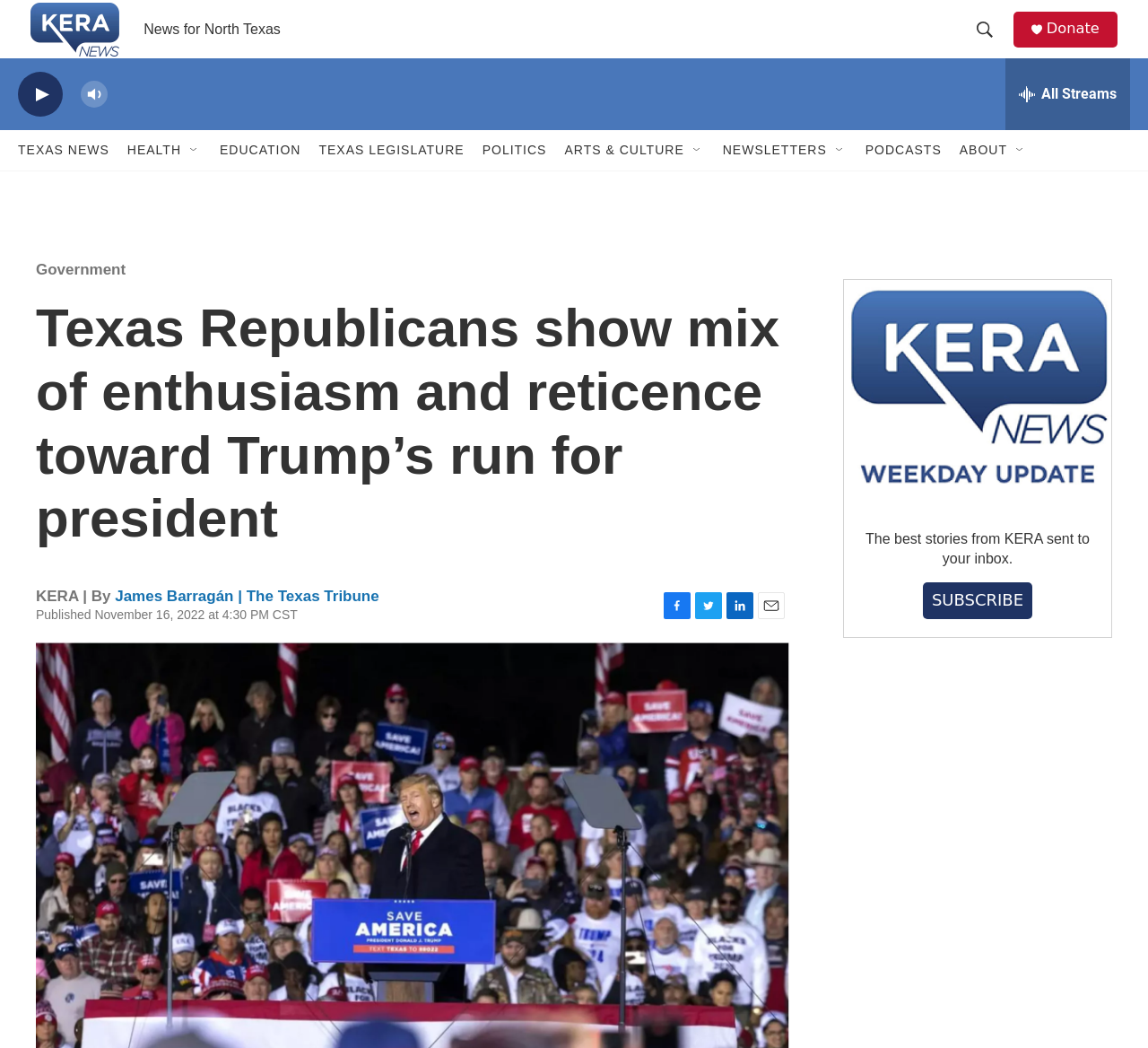Pinpoint the bounding box coordinates of the clickable area necessary to execute the following instruction: "Search for something". The coordinates should be given as four float numbers between 0 and 1, namely [left, top, right, bottom].

[0.849, 0.028, 0.879, 0.062]